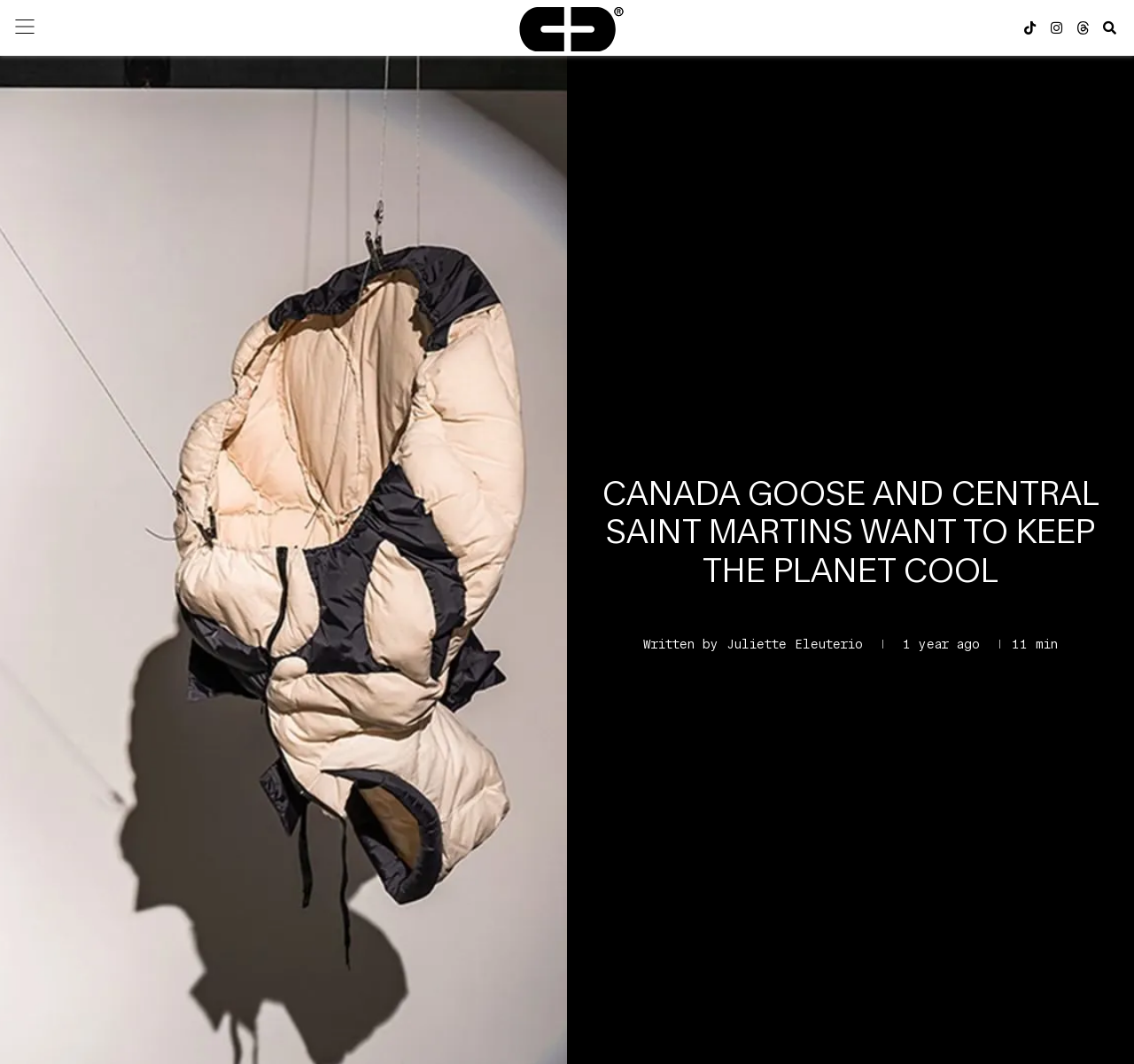How many social media links are there?
From the image, provide a succinct answer in one word or a short phrase.

4